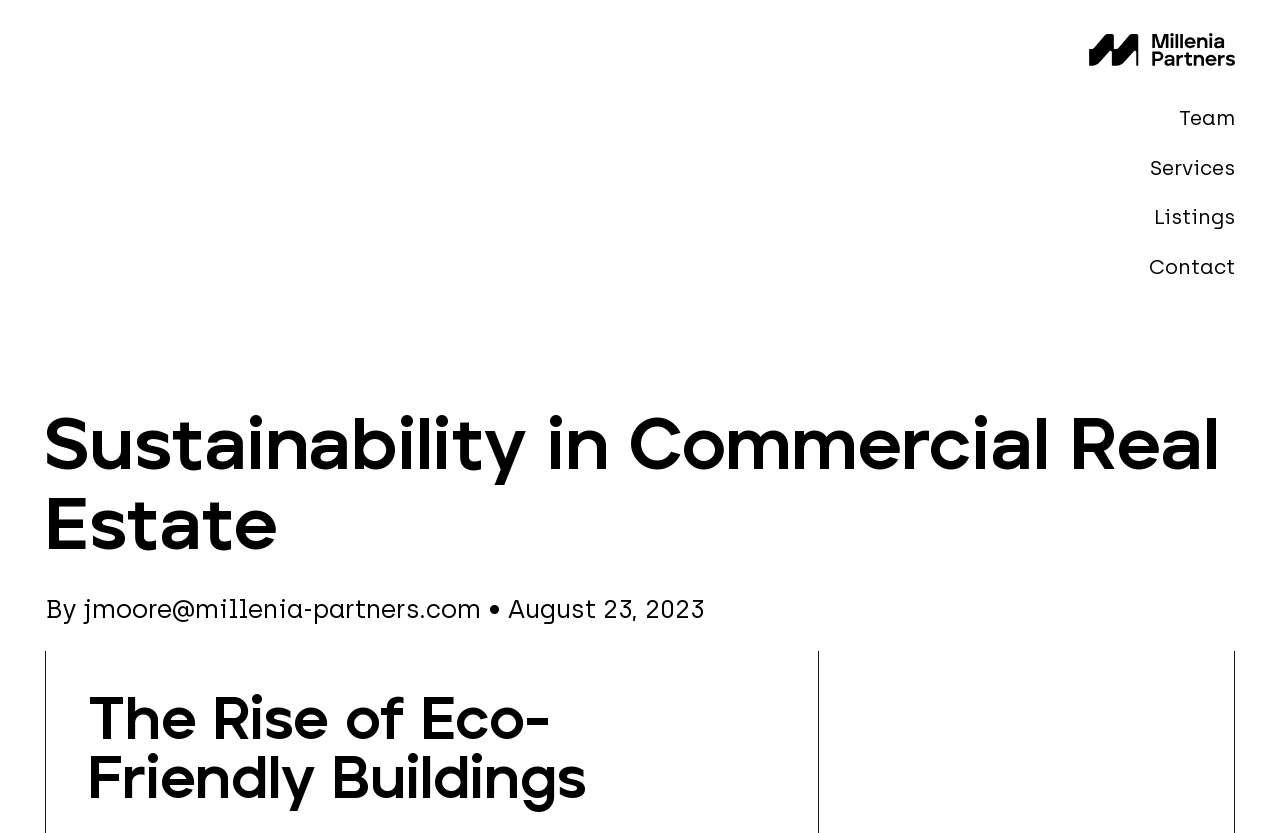Please give a succinct answer to the question in one word or phrase:
What is the topic of the main article?

Eco-Friendly Buildings